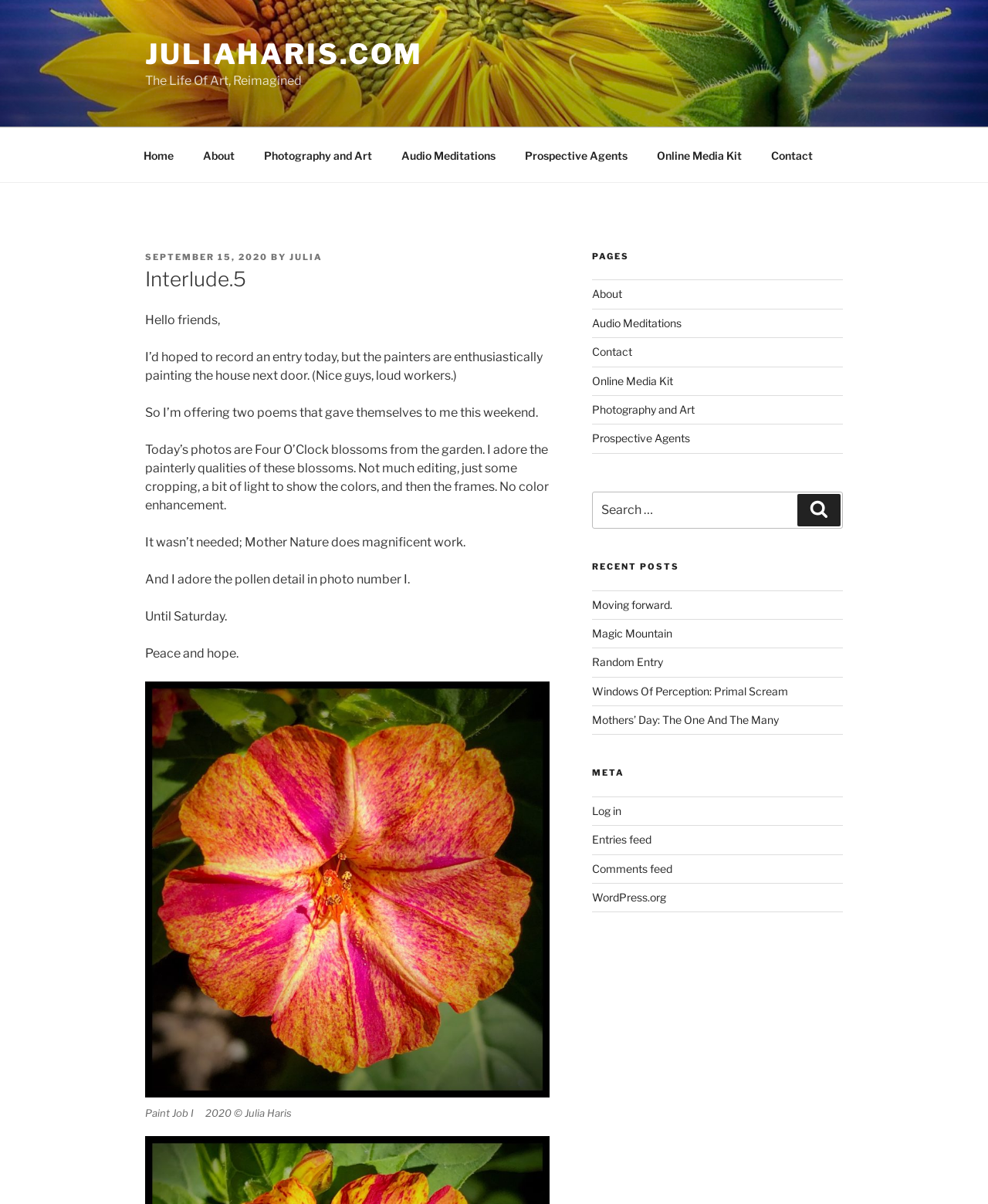Find the bounding box coordinates of the element I should click to carry out the following instruction: "Read the 'Interlude.5' post".

[0.147, 0.221, 0.556, 0.244]